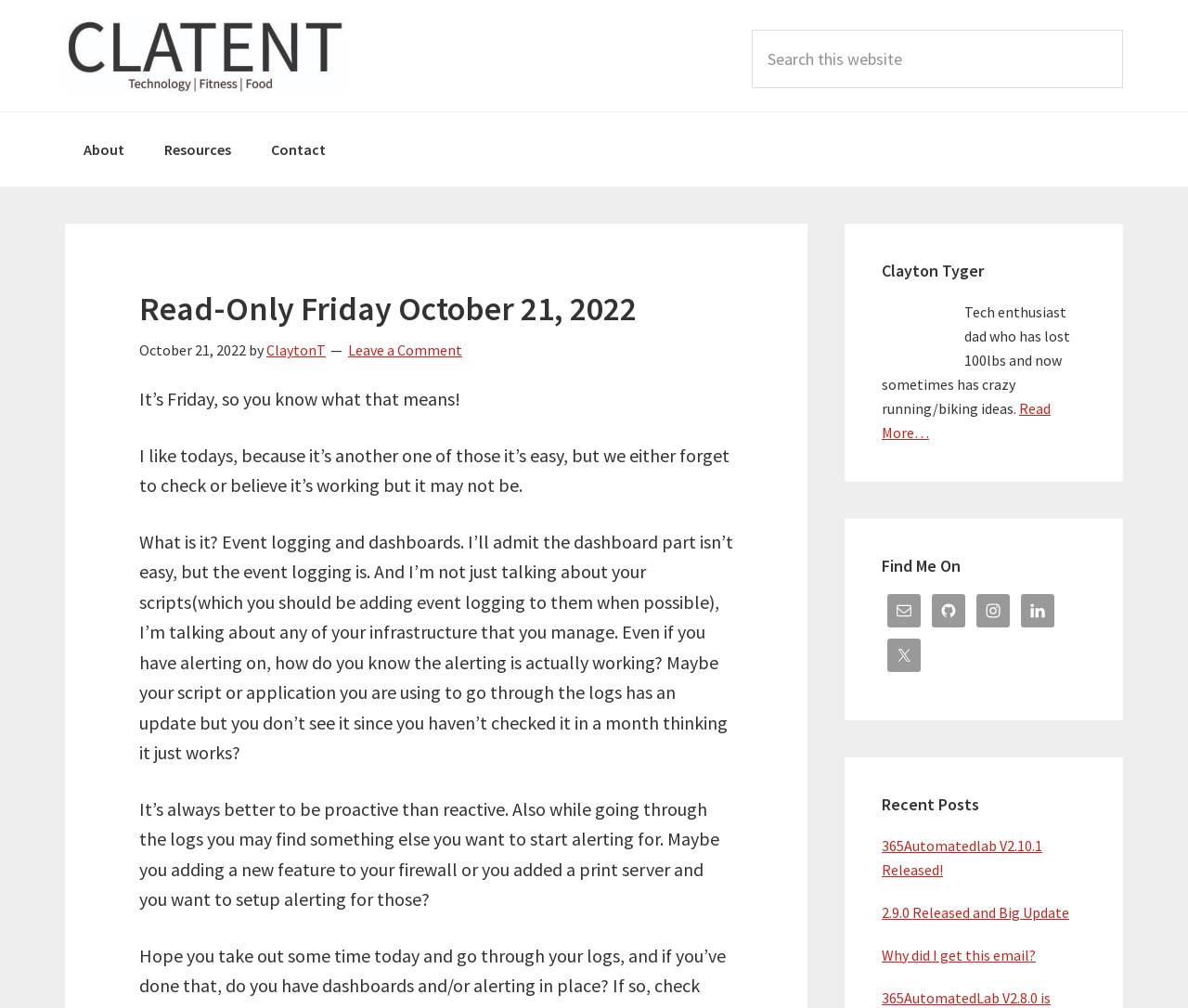Please find the bounding box coordinates of the element that must be clicked to perform the given instruction: "Check recent posts". The coordinates should be four float numbers from 0 to 1, i.e., [left, top, right, bottom].

[0.742, 0.788, 0.914, 0.808]